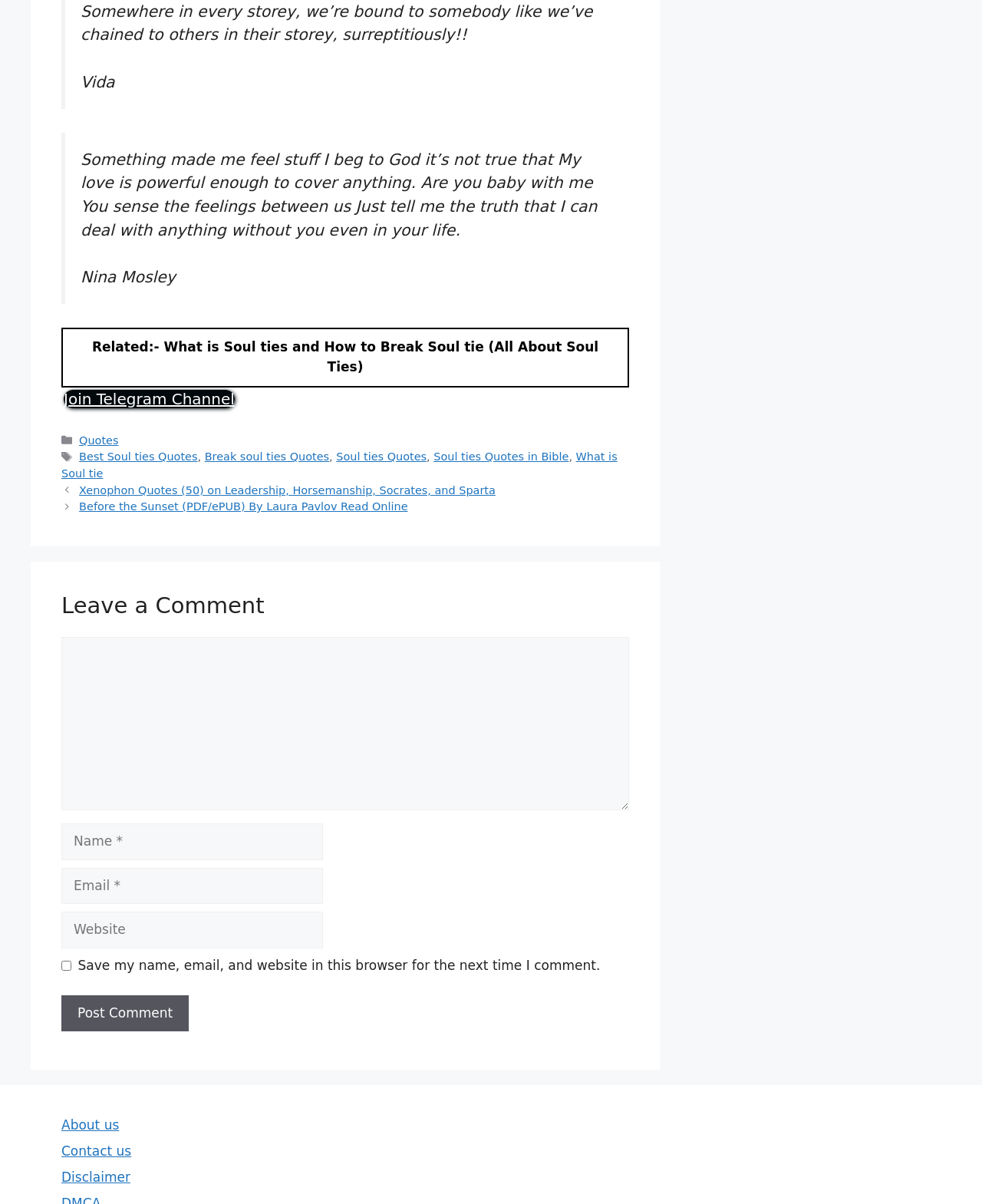Extract the bounding box coordinates of the UI element described: "parent_node: Comment name="author" placeholder="Name *"". Provide the coordinates in the format [left, top, right, bottom] with values ranging from 0 to 1.

[0.062, 0.684, 0.329, 0.714]